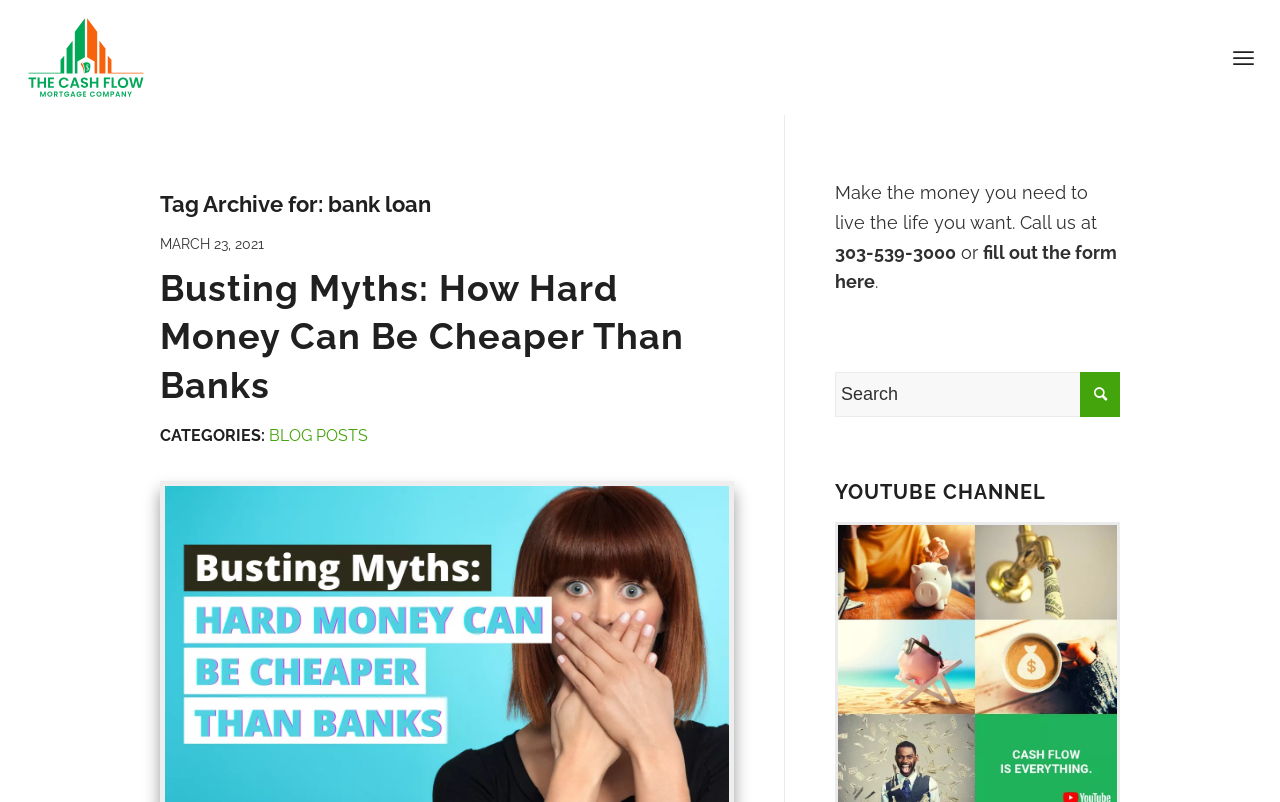Please use the details from the image to answer the following question comprehensively:
What is the purpose of the button?

I found the purpose of the button by looking at the textbox next to it, which says 'Search', suggesting that the button is used to initiate a search.